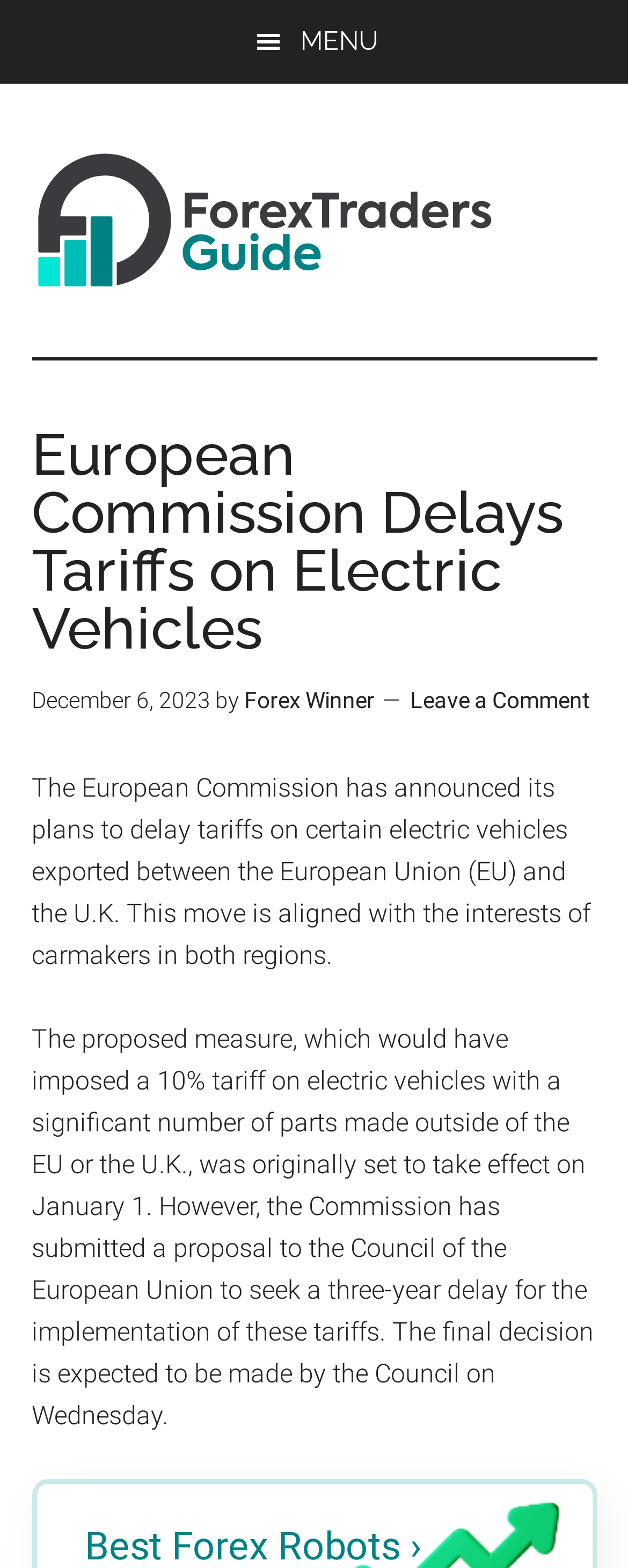Given the element description: "alt="Great Rock Dev"", predict the bounding box coordinates of the UI element it refers to, using four float numbers between 0 and 1, i.e., [left, top, right, bottom].

None